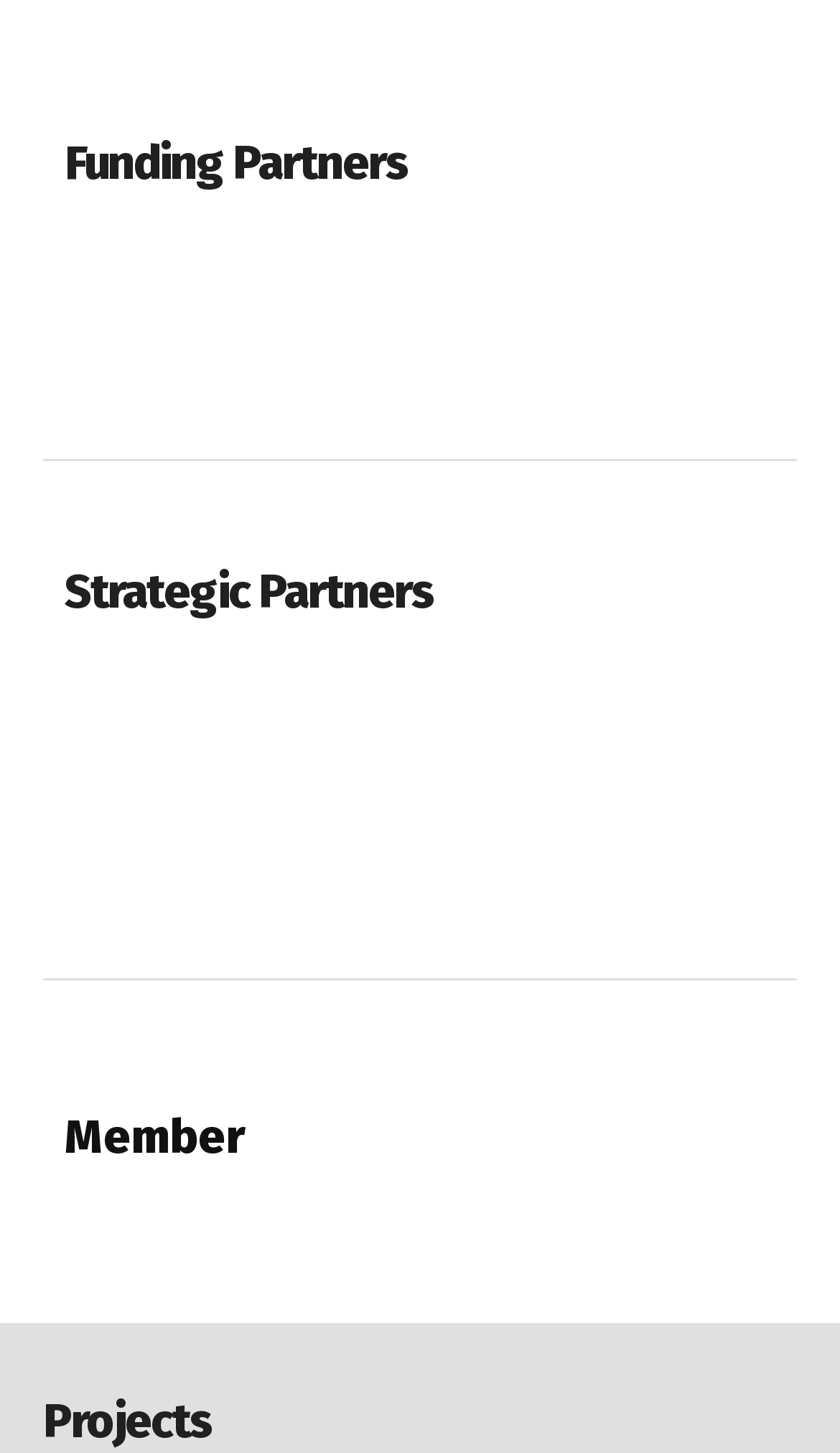Please identify the bounding box coordinates of the area I need to click to accomplish the following instruction: "View client image".

[0.591, 0.163, 0.832, 0.19]